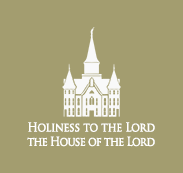What does the simplicity of the image symbolize?
Please answer the question with a detailed response using the information from the screenshot.

The simplicity and elegance of the image, set against a muted background, symbolize the profound spiritual importance attributed to temples, further emphasizing their purpose as houses of God.